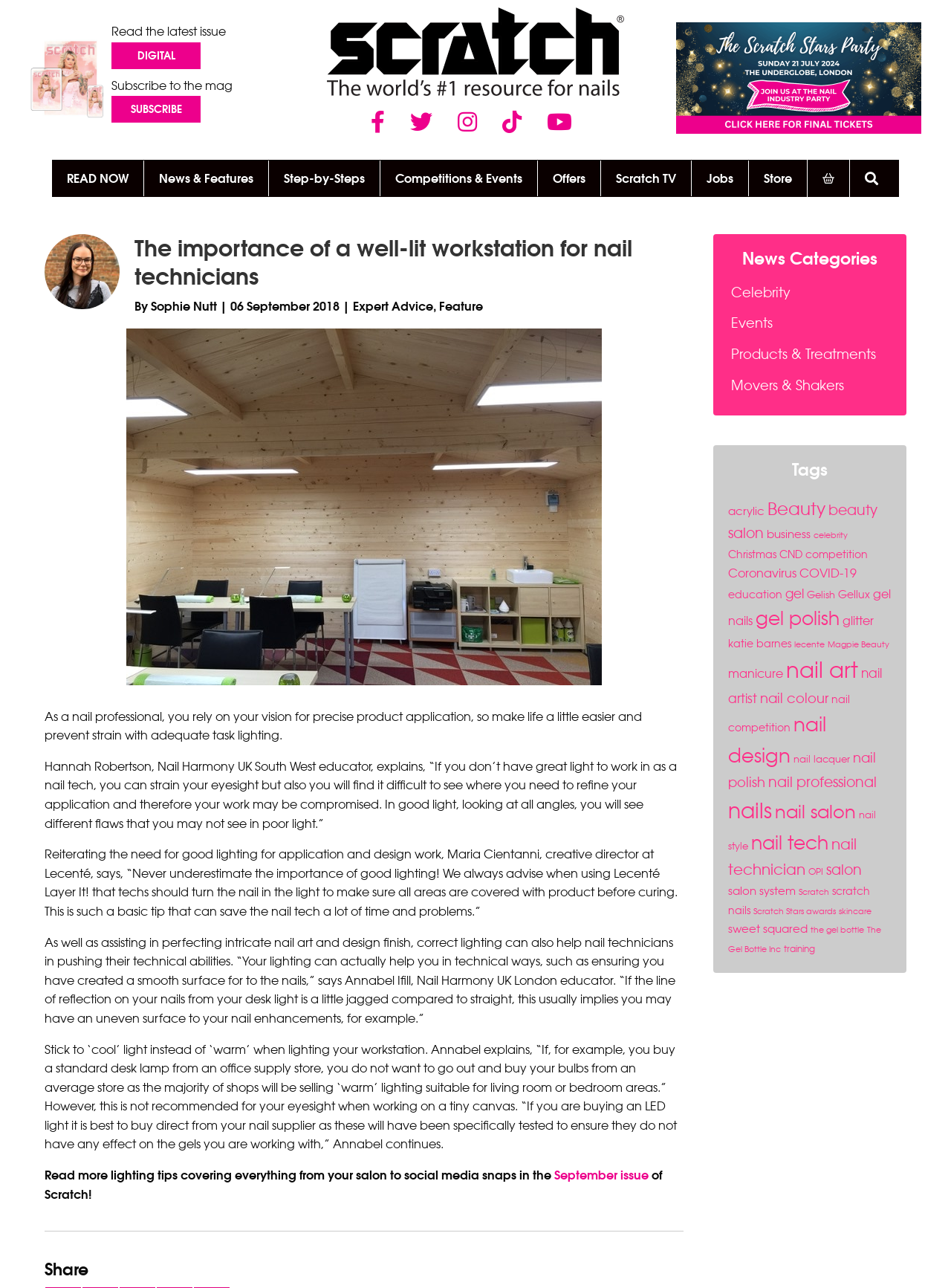What type of light is recommended for nail technicians? Based on the image, give a response in one word or a short phrase.

cool light